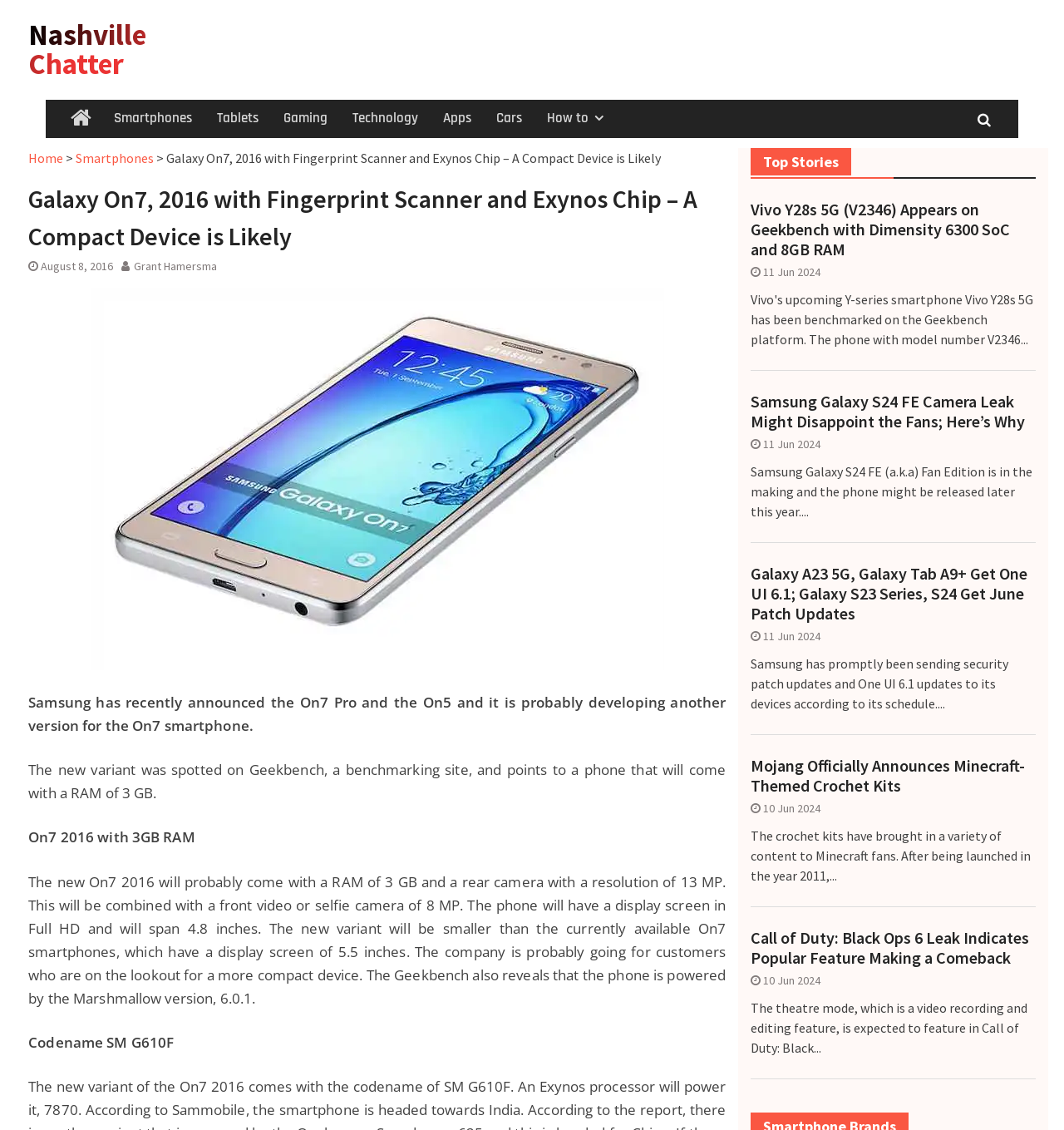Given the element description August 8, 2016August 8, 2016, specify the bounding box coordinates of the corresponding UI element in the format (top-left x, top-left y, bottom-right x, bottom-right y). All values must be between 0 and 1.

[0.038, 0.229, 0.106, 0.242]